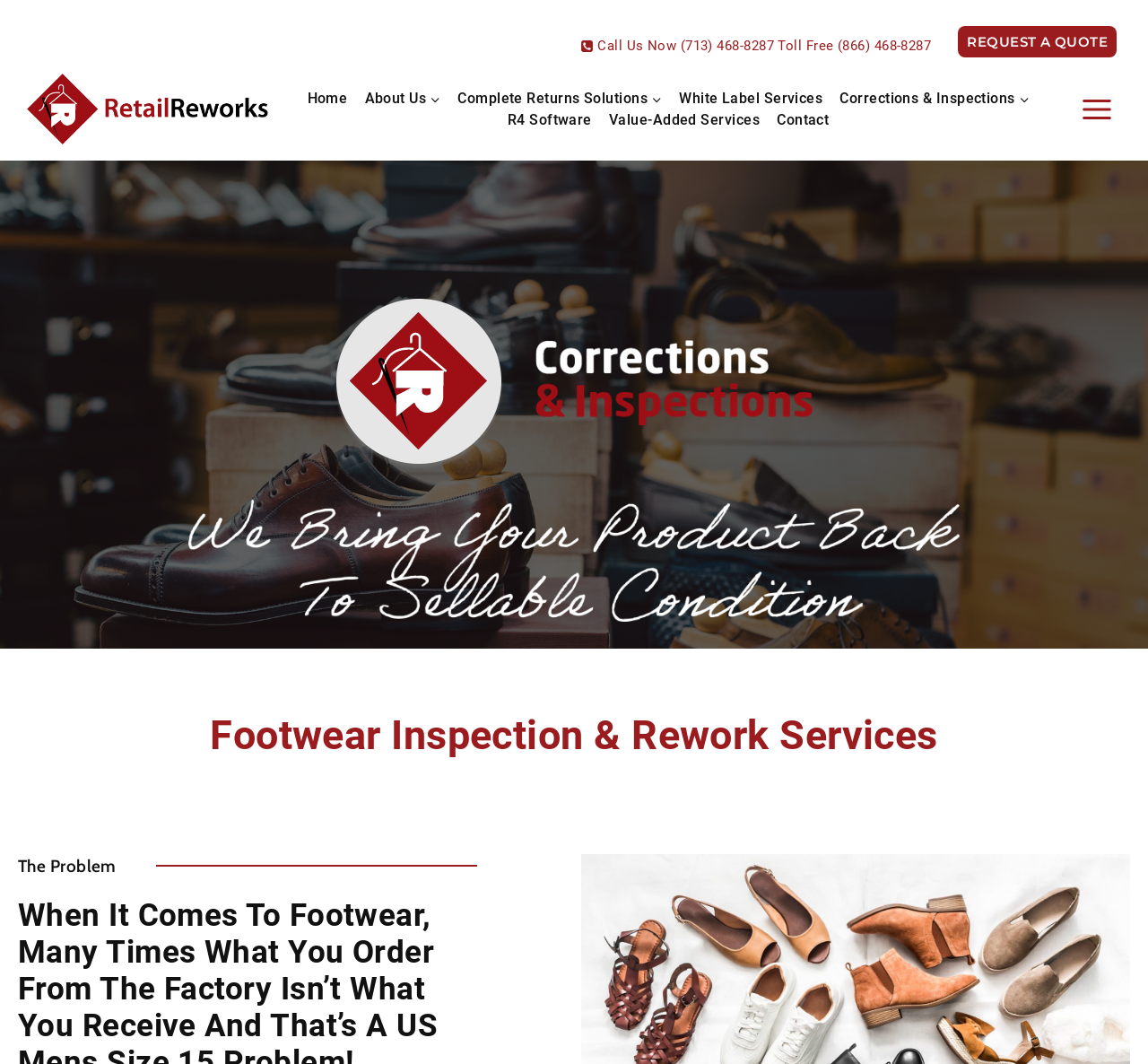Identify the bounding box for the described UI element: "amyteagueartist@gmail.com".

None